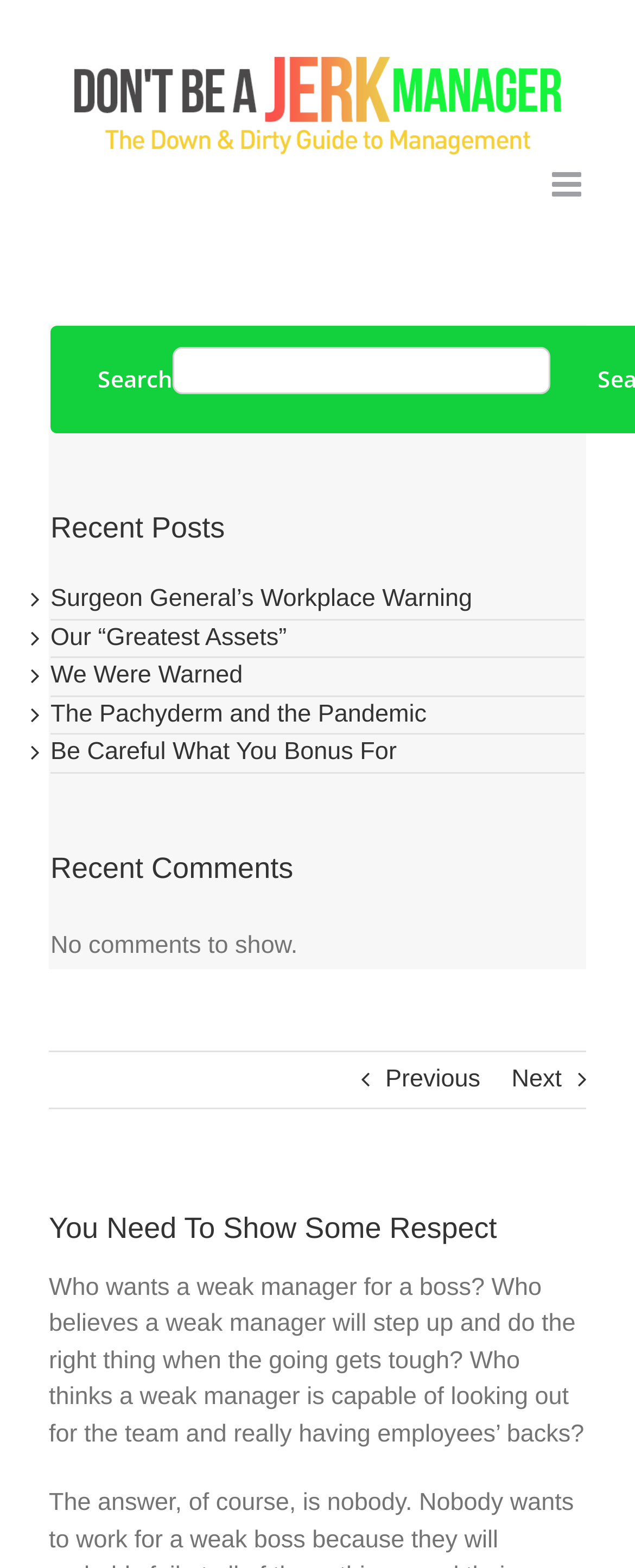Analyze the image and provide a detailed answer to the question: How many navigation links are there?

I counted the number of links that seem to be used for navigation, and there are 3 links: 'Previous', 'Next', and 'Toggle mobile menu'.